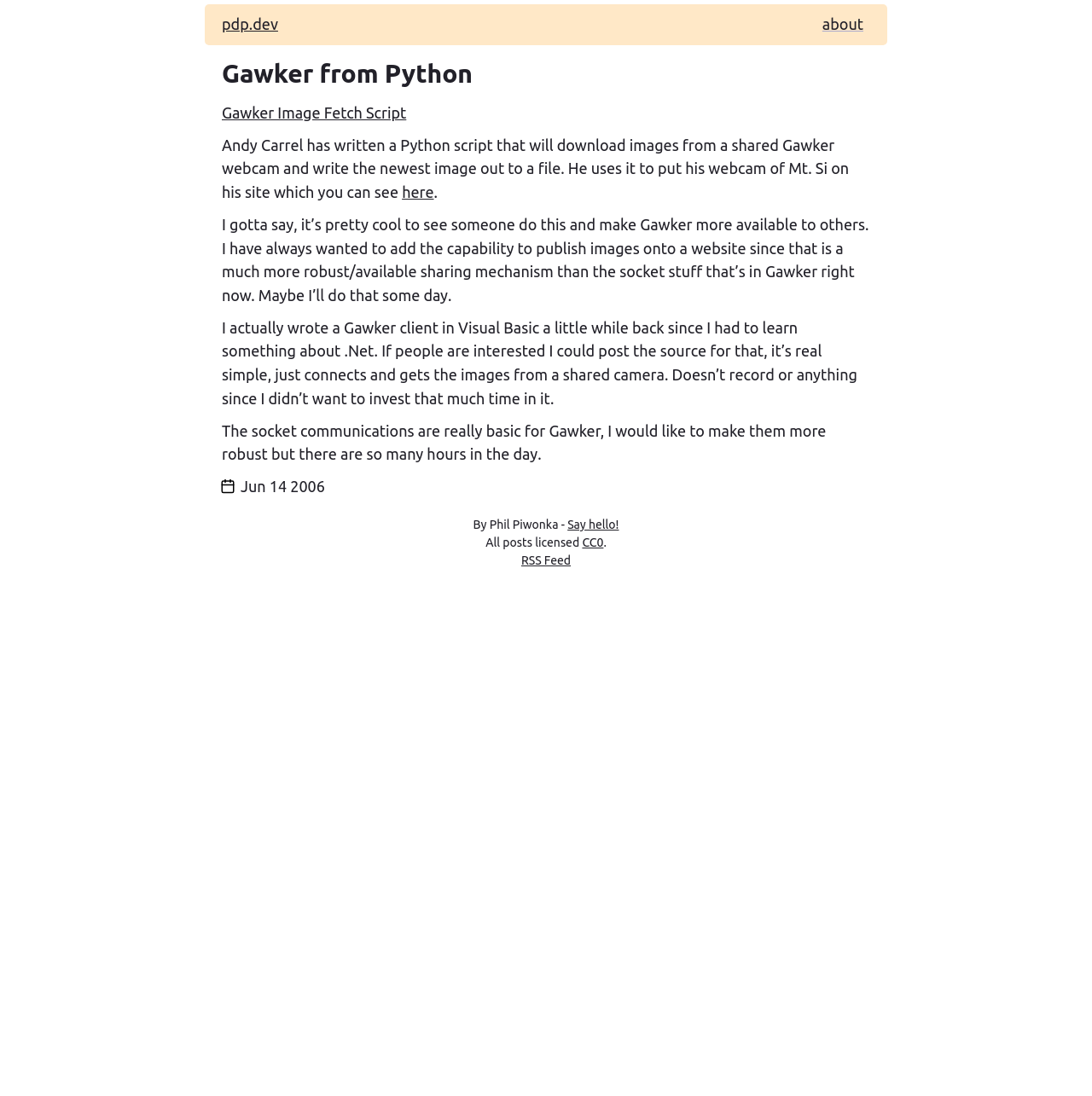Examine the screenshot and answer the question in as much detail as possible: What is the date of the article?

The date of the article is mentioned at the bottom of the article, below the main content.